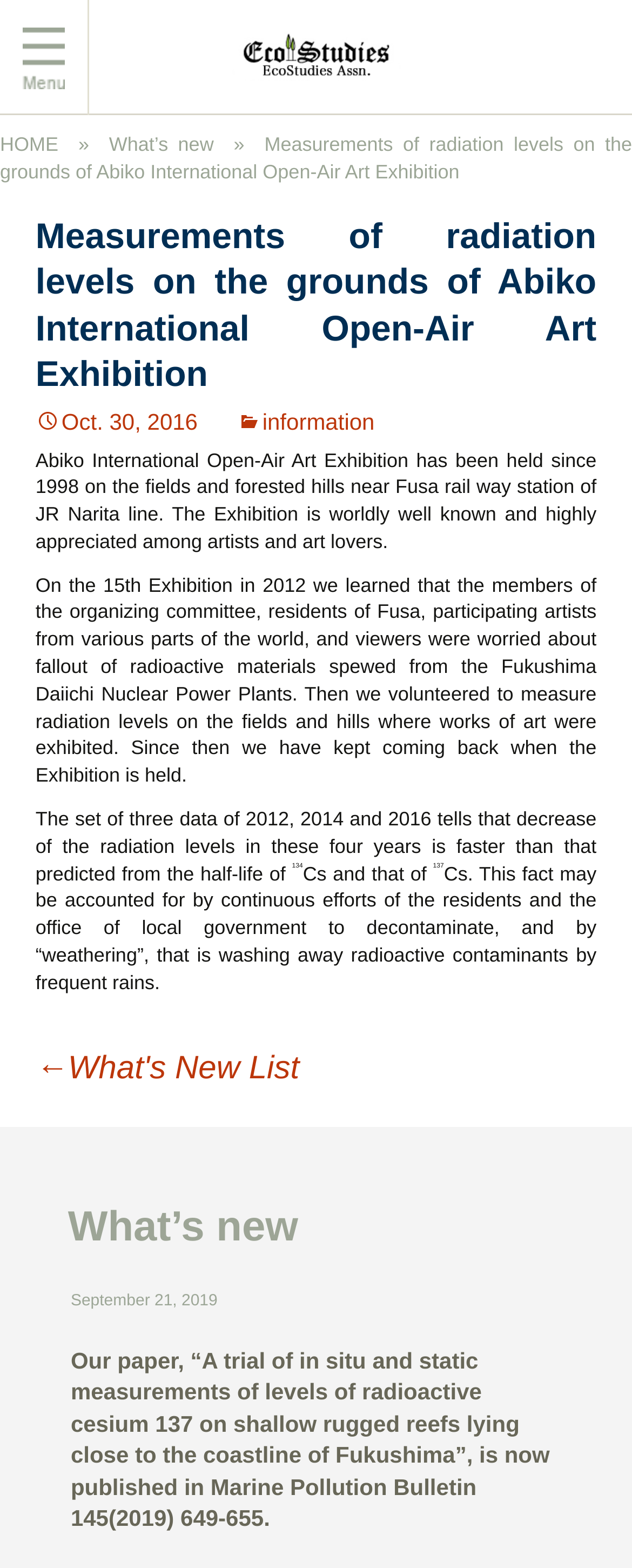Explain the webpage in detail, including its primary components.

The webpage is about the measurements of radiation levels on the grounds of Abiko International Open-Air Art Exhibition. At the top, there is a menu section with links to "HOME" and "What's new". Below the menu, there is a main article section that takes up most of the page. 

The article section has a heading that matches the title of the webpage, followed by a link to the publication date, October 30, 2016, and another link to "information". The main content of the article is divided into four paragraphs of text, which describe the Abiko International Open-Air Art Exhibition, the measurement of radiation levels, and the decrease of radiation levels over time. 

There are also some specific data points mentioned, such as the half-life of Cs 134 and Cs 137, and the efforts of the residents and local government to decontaminate the area. 

At the bottom of the page, there is a section titled "Latest information list" with a link to "What's New List" and a heading "What's new". Below this, there is a list of latest information, with a single item dated September 21, 2019, which is a link to a published paper about measurements of radioactive cesium 137.